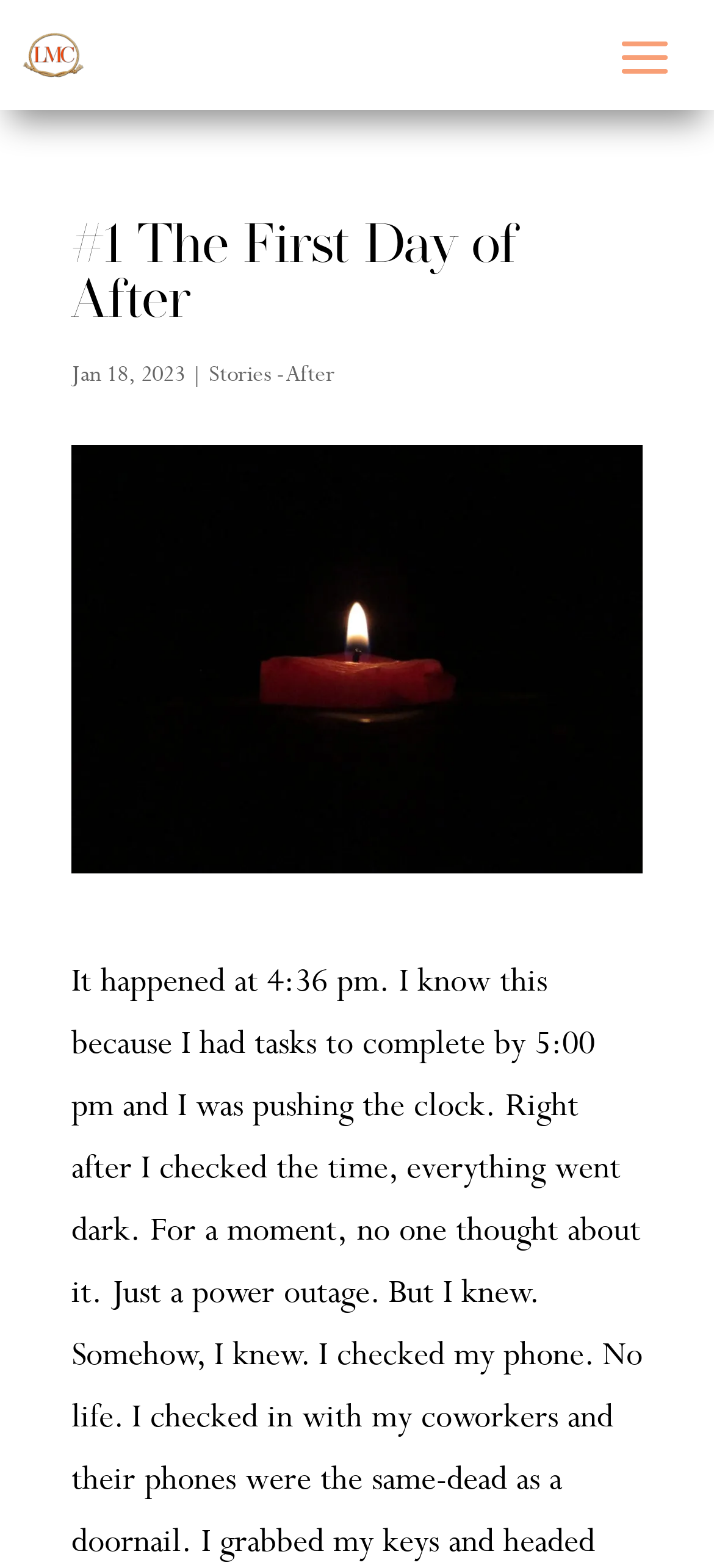Identify and generate the primary title of the webpage.

#1 The First Day of After